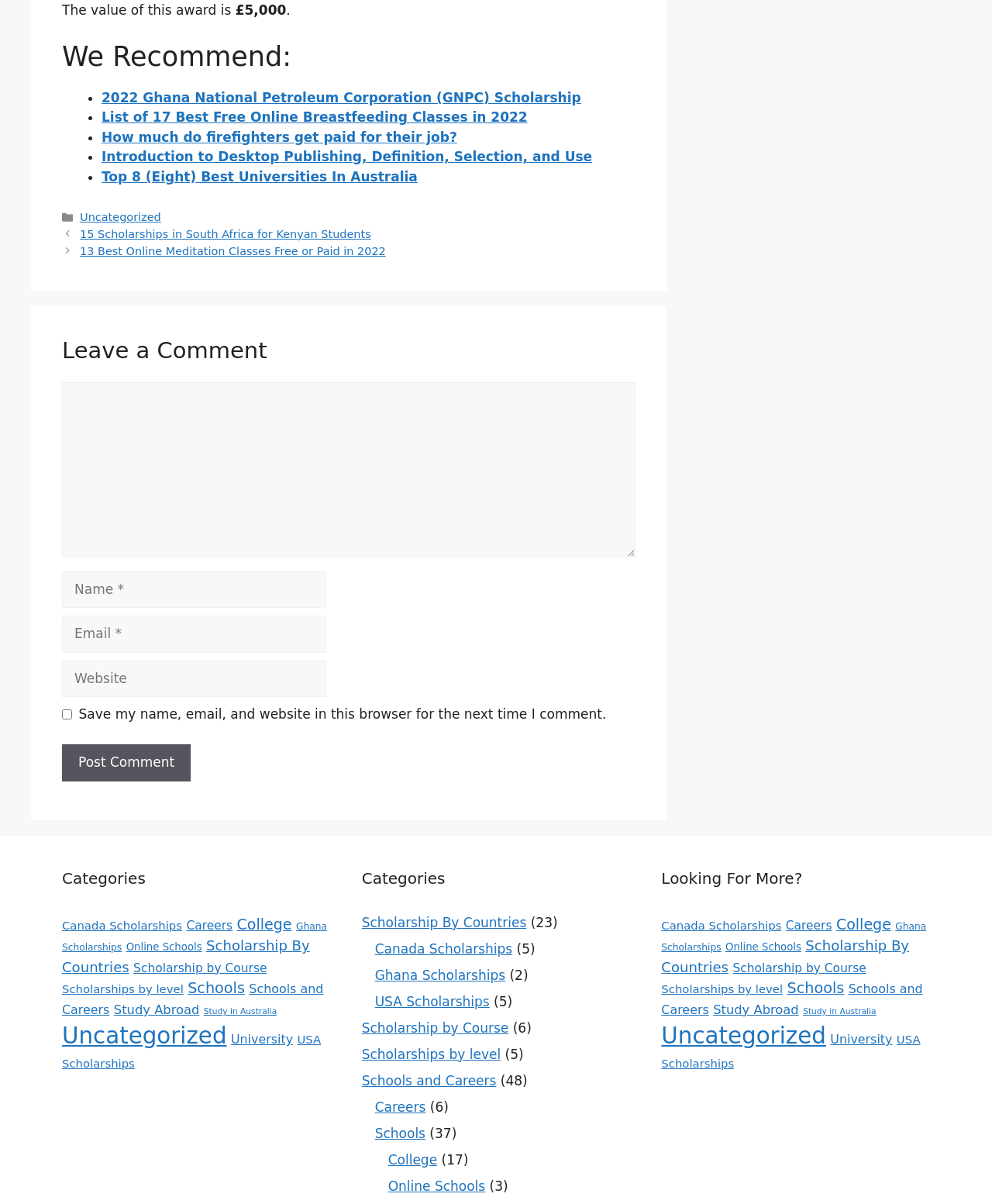Calculate the bounding box coordinates for the UI element based on the following description: "Schools". Ensure the coordinates are four float numbers between 0 and 1, i.e., [left, top, right, bottom].

[0.793, 0.813, 0.851, 0.828]